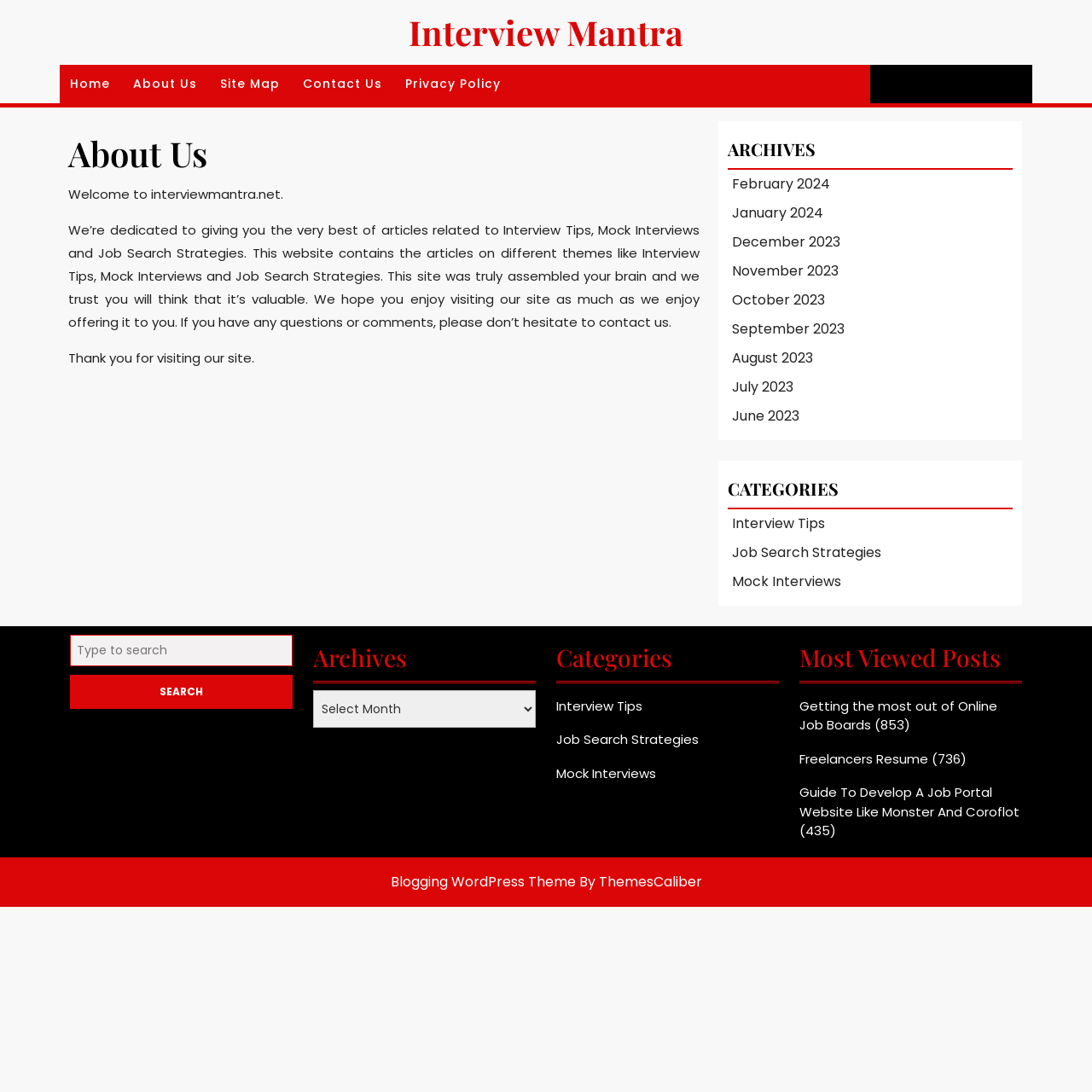Please determine the bounding box coordinates of the area that needs to be clicked to complete this task: 'Click on the 'Home' link'. The coordinates must be four float numbers between 0 and 1, formatted as [left, top, right, bottom].

[0.055, 0.059, 0.11, 0.095]